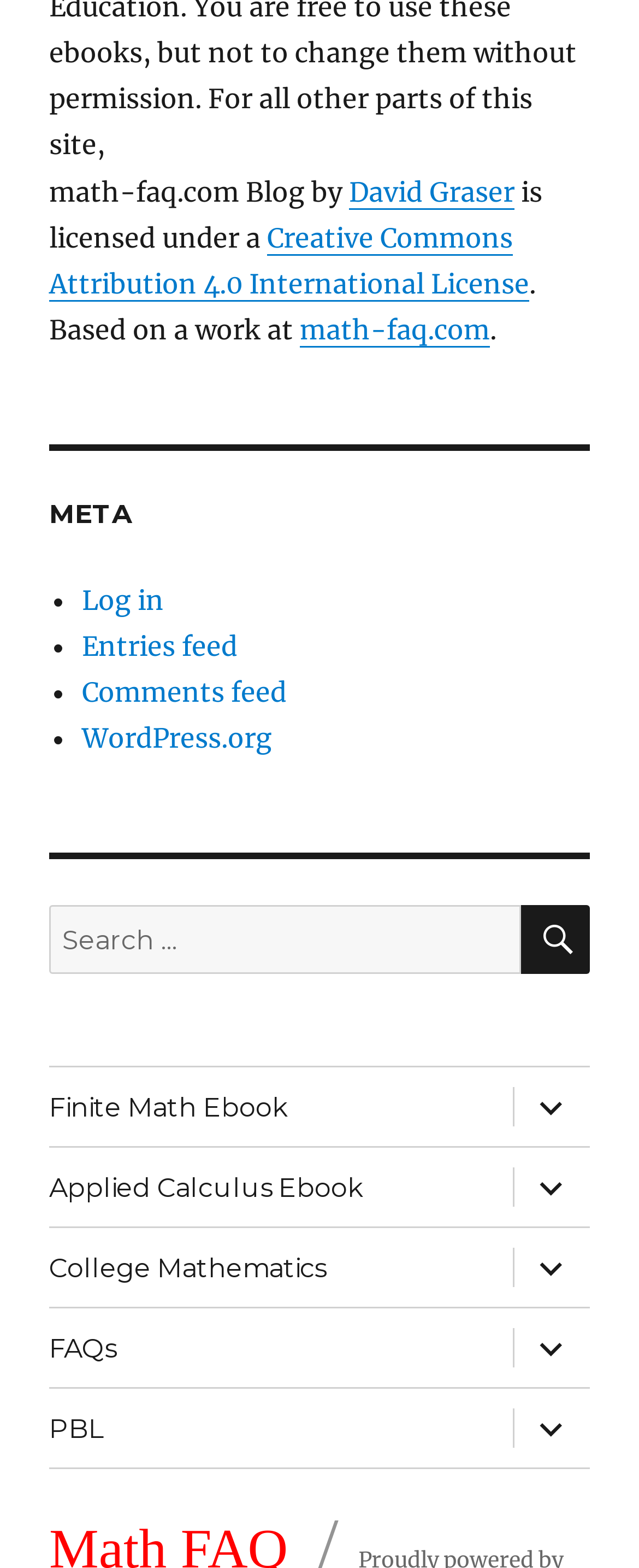How many navigation links are in the footer?
Please interpret the details in the image and answer the question thoroughly.

I counted the number of links in the footer navigation menu, which includes 'Finite Math Ebook', 'Applied Calculus Ebook', 'College Mathematics', 'FAQs', 'PBL', and 'Math FAQ'. There are 7 links in total.